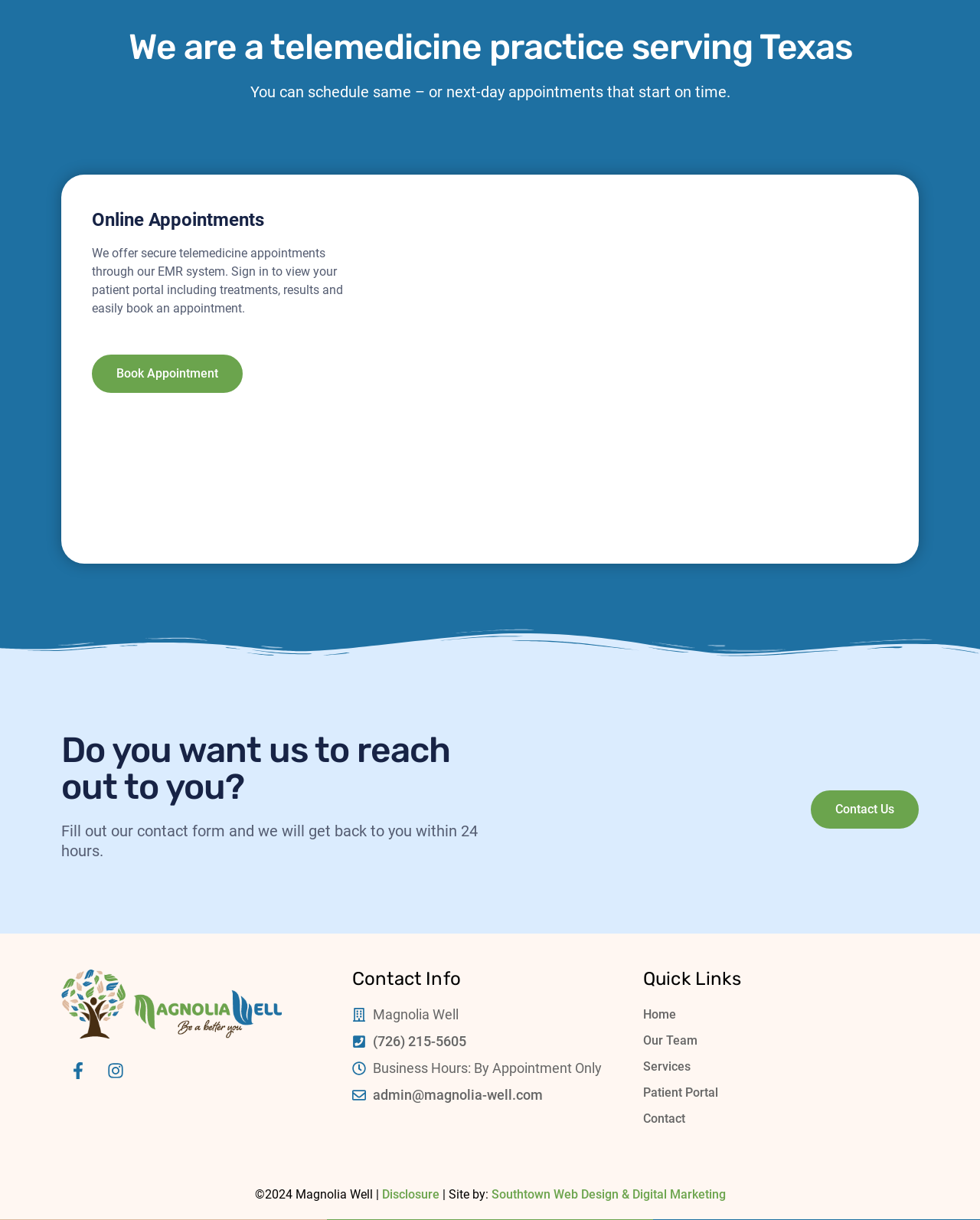Please determine the bounding box coordinates of the element's region to click for the following instruction: "Read the 'RELATED POSTS' section".

None